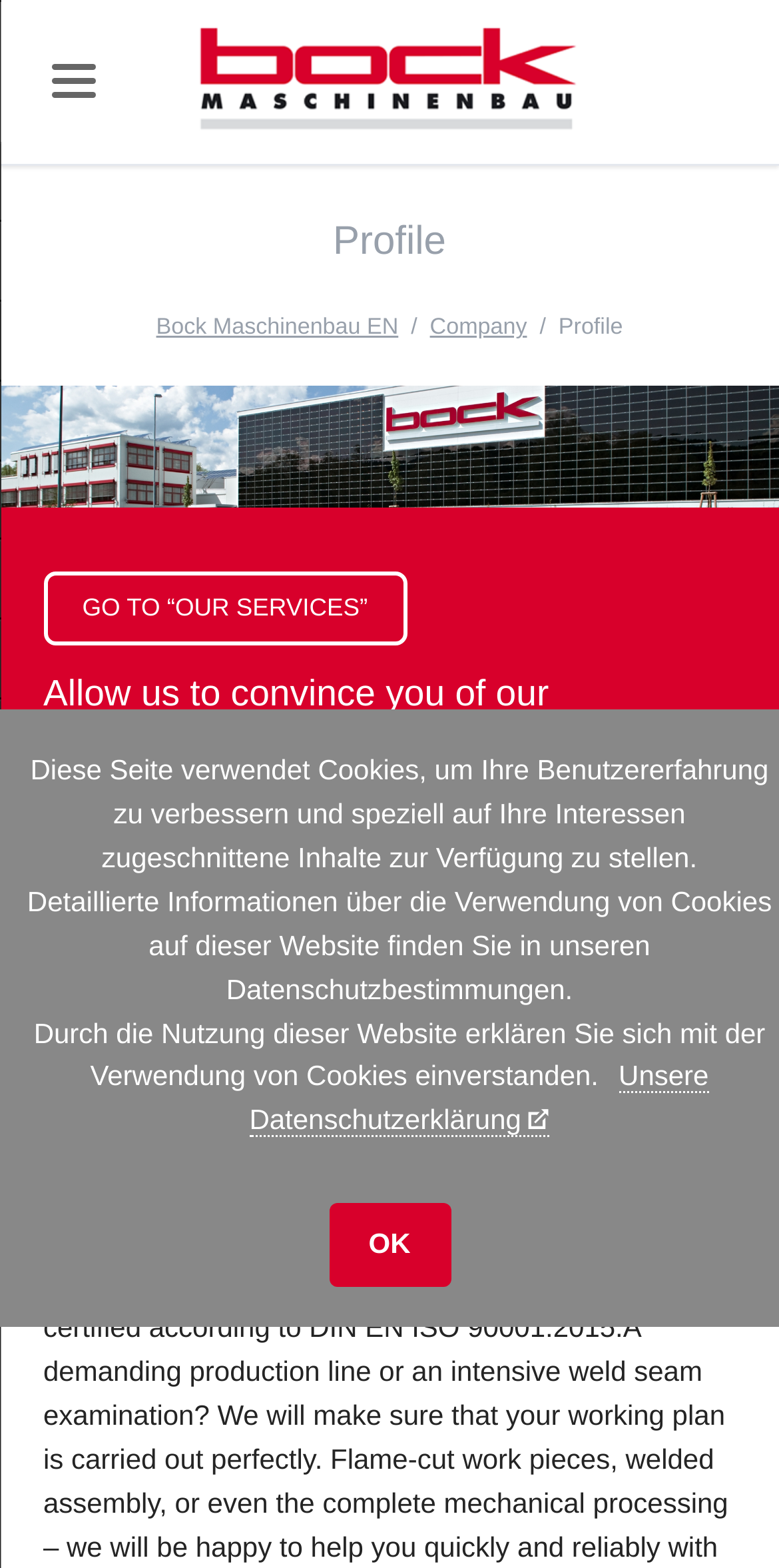Using the elements shown in the image, answer the question comprehensively: How many navigation links are there?

I counted the navigation links by looking at the links 'Bock Maschinenbau EN', 'Company', and 'Profile' which are located below the main heading.